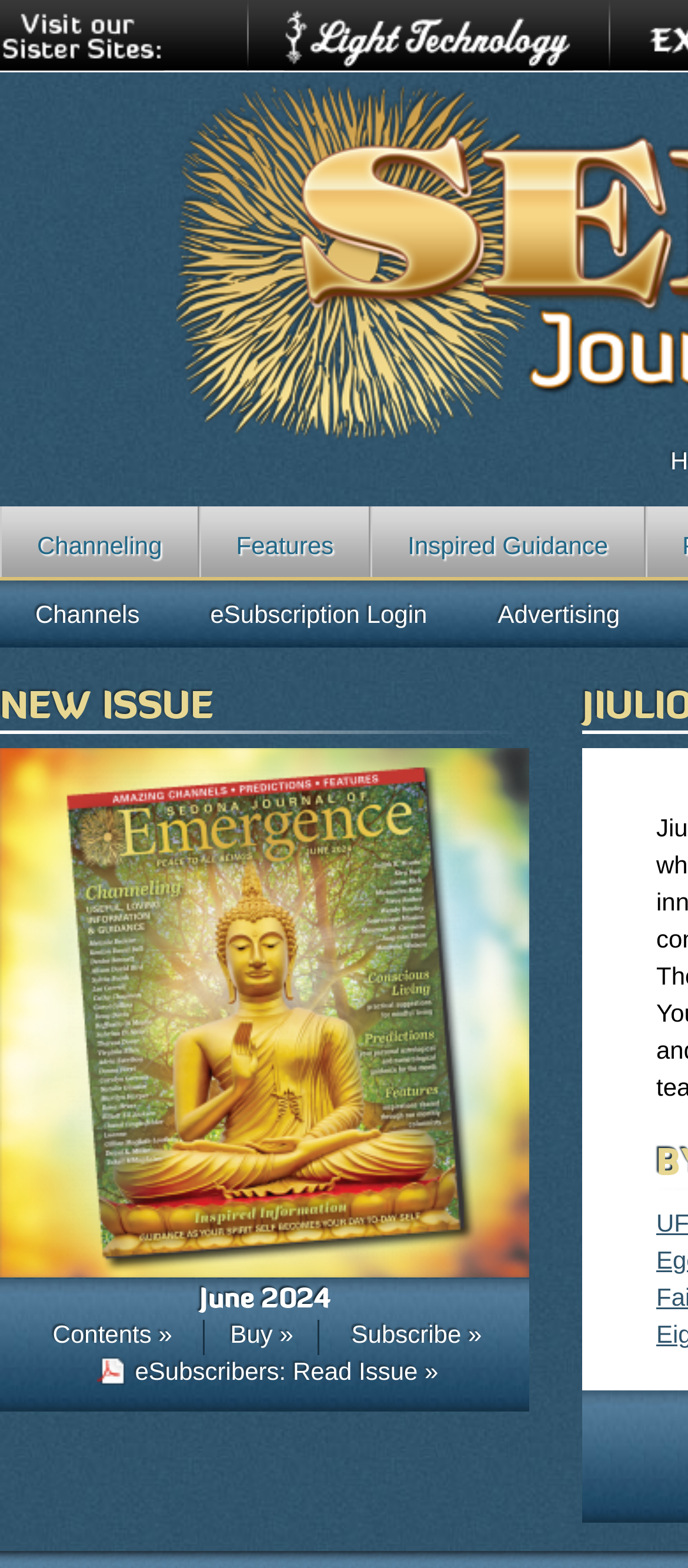Please use the details from the image to answer the following question comprehensively:
What is the position of the 'Contents »' link?

By looking at the bounding box coordinates of the 'Contents »' link, I found that its y1 coordinate is 0.842, which is relatively high compared to other elements, and its x1 coordinate is 0.077, which is relatively low, suggesting that the link is positioned at the top-left of the page.